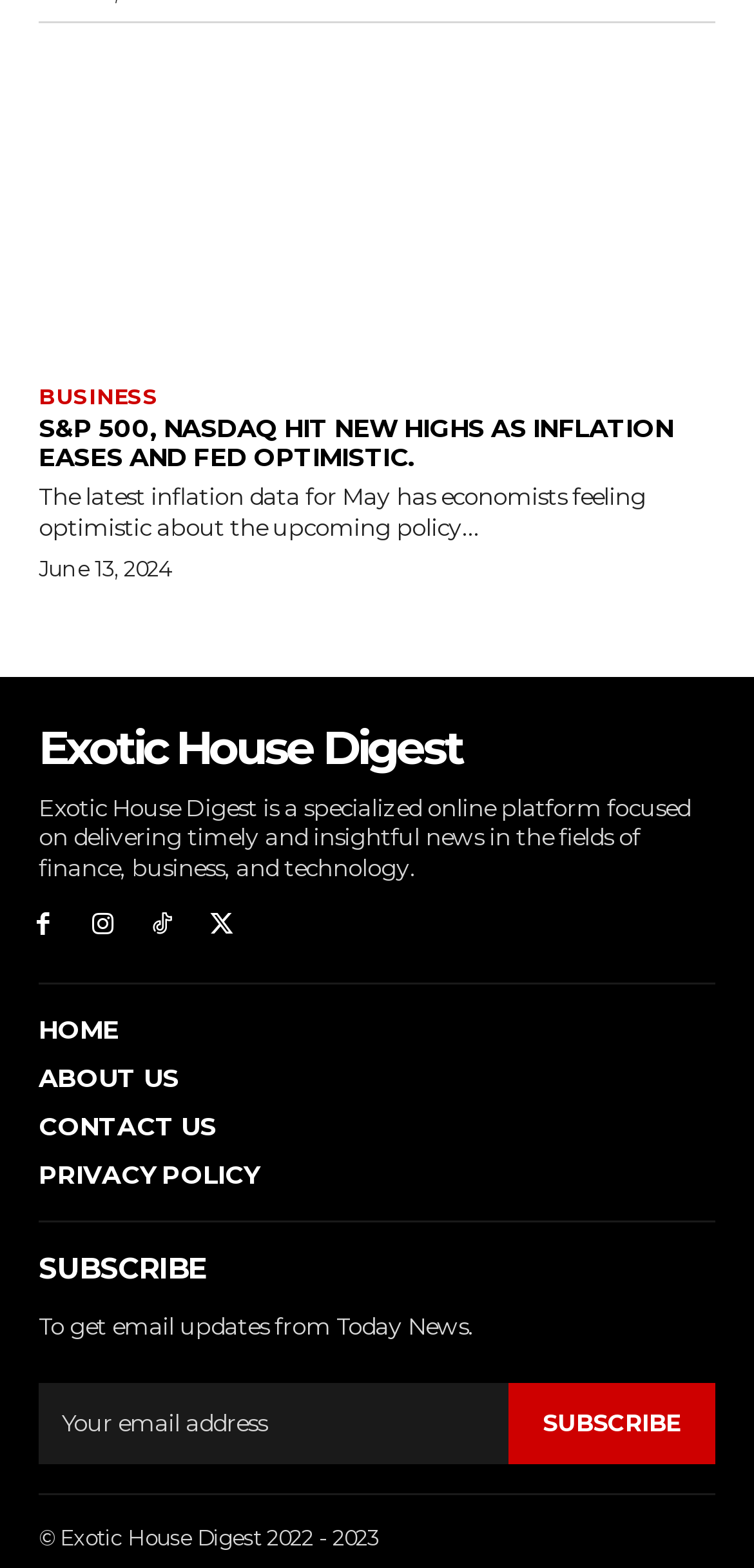Review the image closely and give a comprehensive answer to the question: What is the purpose of the textbox?

The purpose of the textbox can be determined by looking at the static text 'To get email updates from Today News.' which suggests that the textbox is used to enter an email address to receive updates.